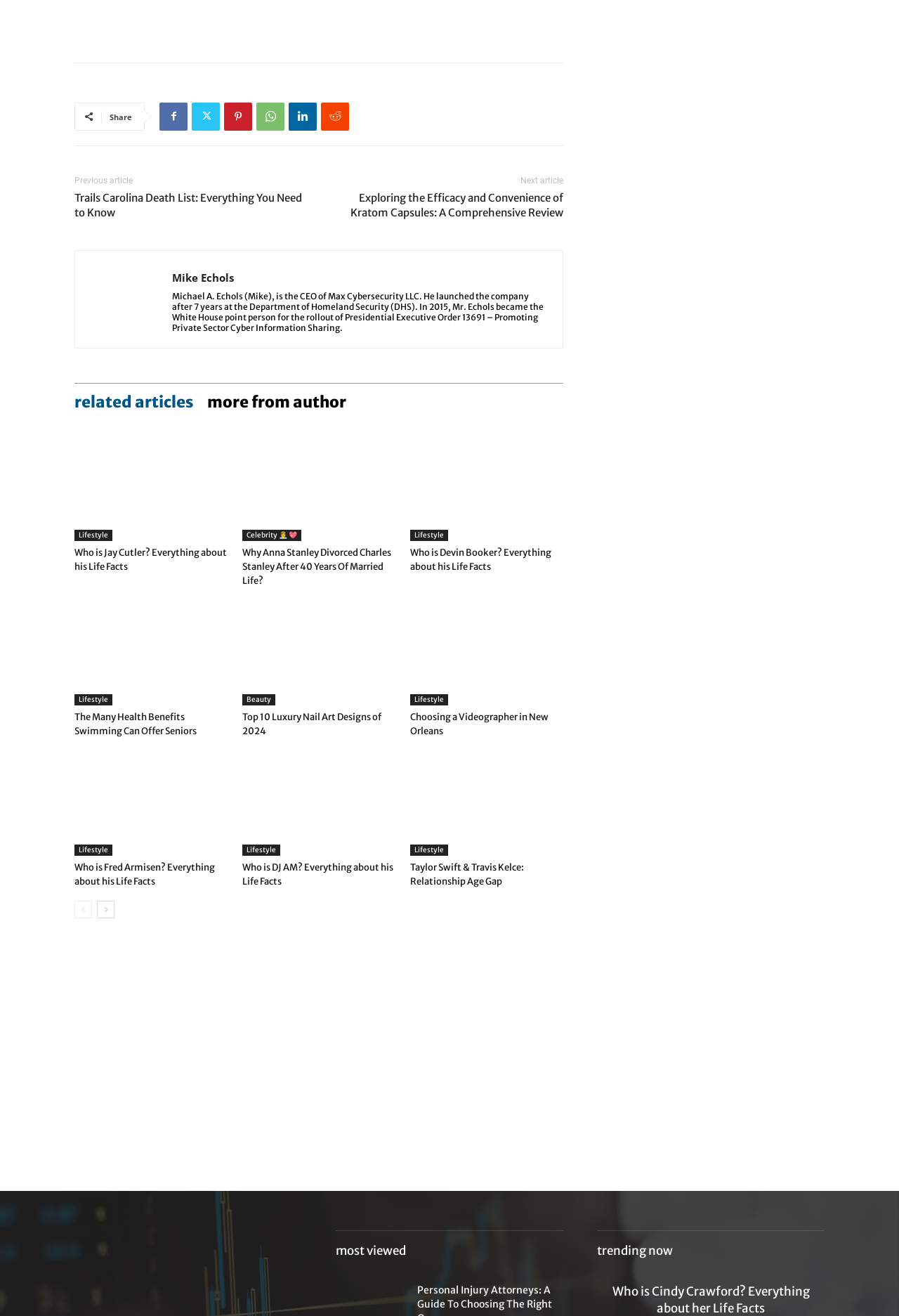How many images are on the webpage? Based on the image, give a response in one word or a short phrase.

15